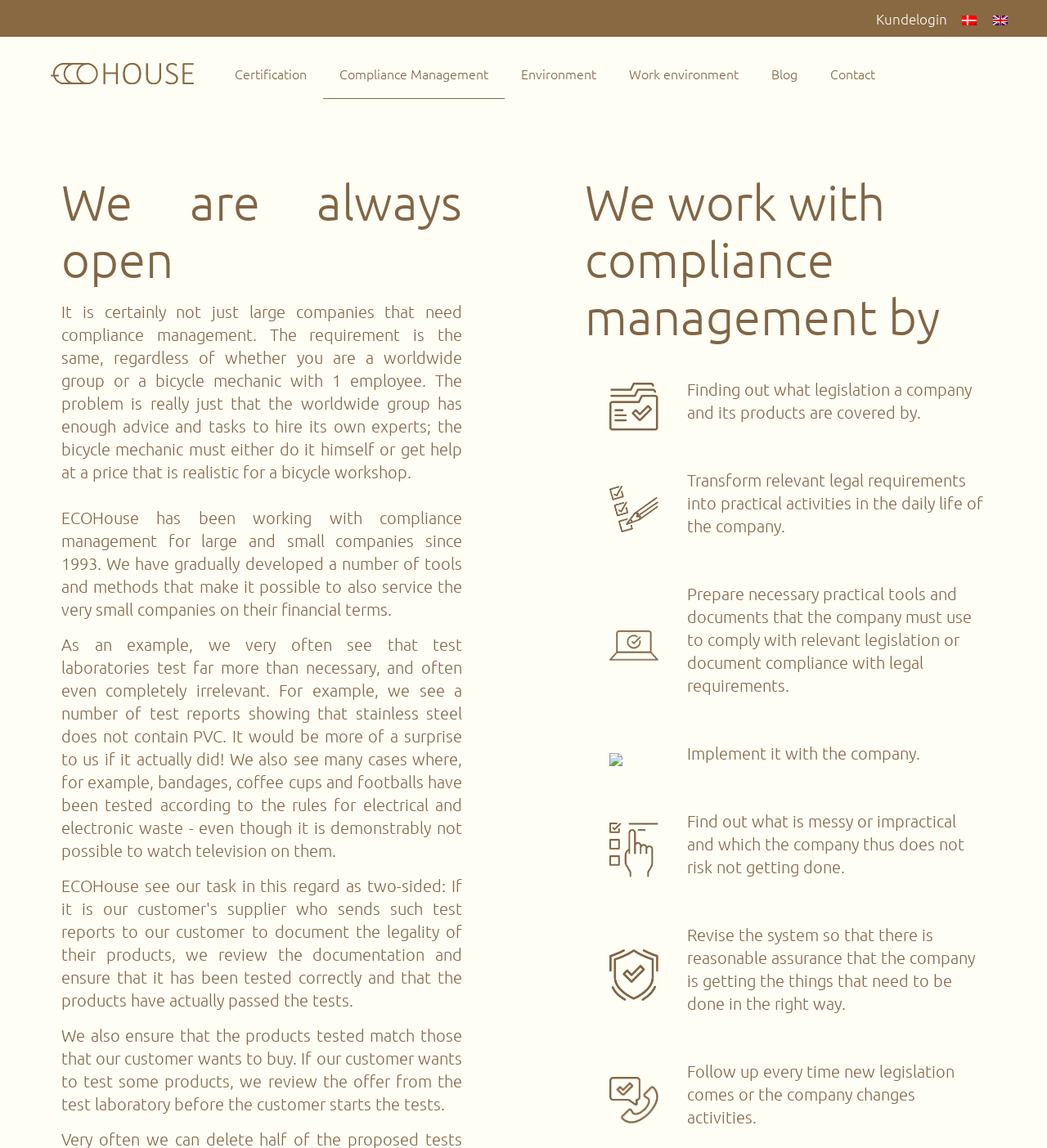How does ECOHouse work with compliance management?
Please provide a single word or phrase as the answer based on the screenshot.

By finding out legislation, transforming legal requirements, preparing practical tools, implementing, and following up